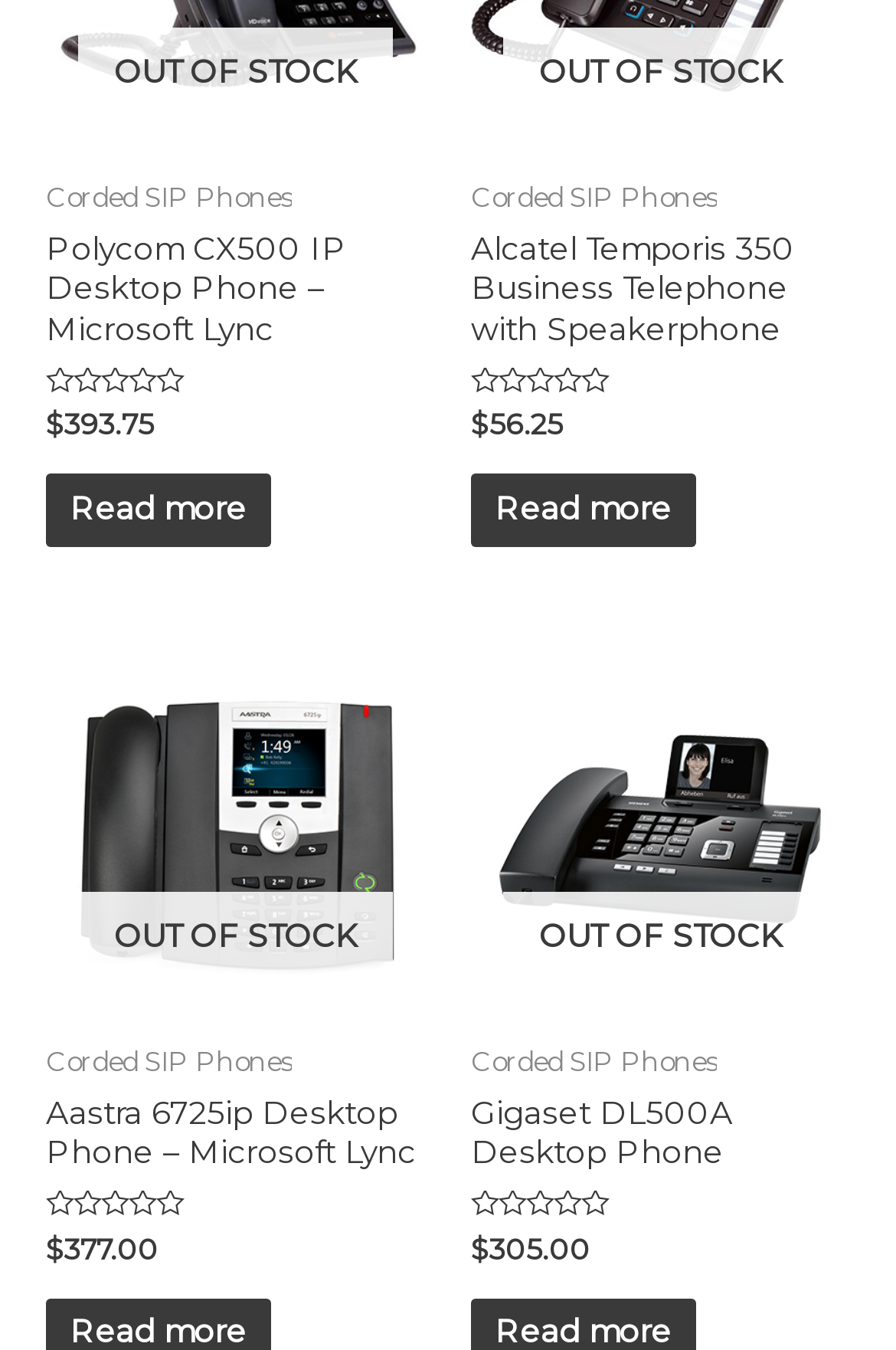Identify the bounding box coordinates of the area you need to click to perform the following instruction: "Read more about Alcatel Temporis 350 Business Telephone with Speakerphone".

[0.526, 0.351, 0.776, 0.405]